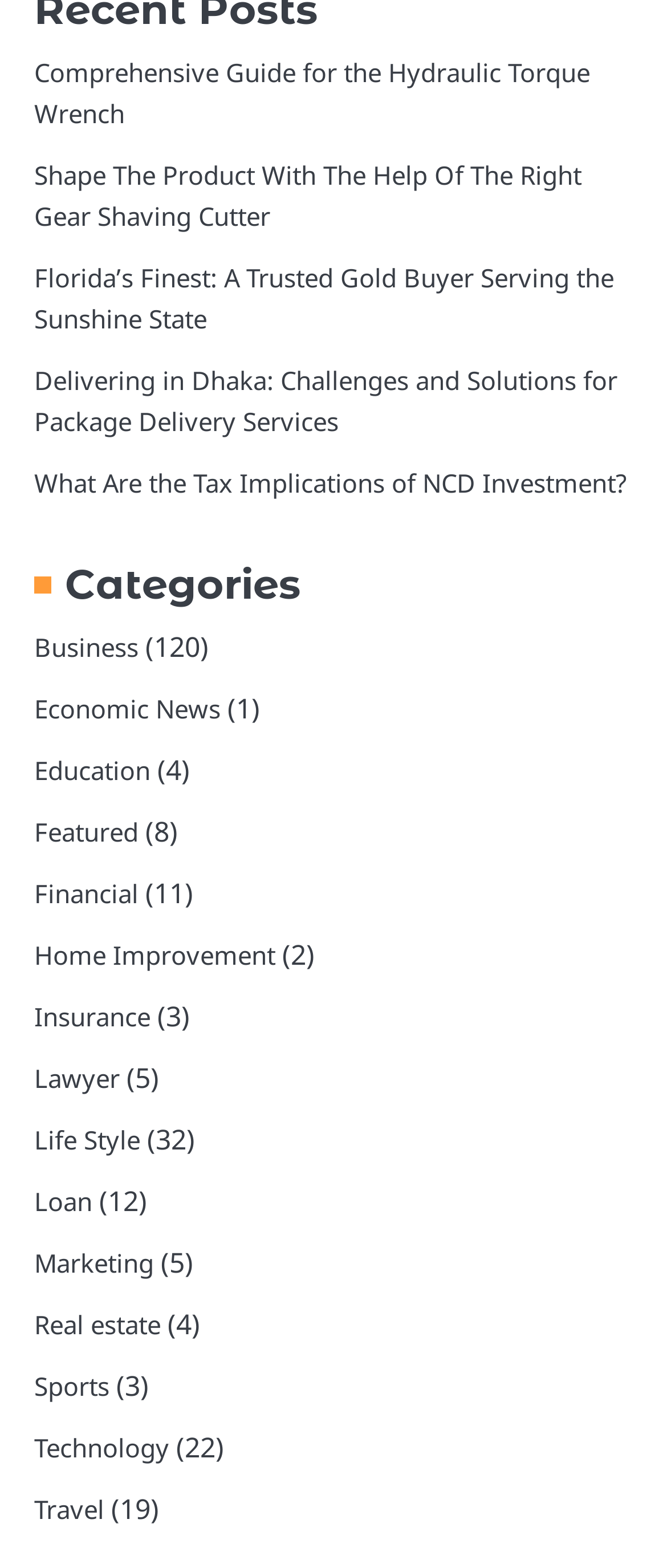What is the topic of the first article link?
Please ensure your answer is as detailed and informative as possible.

I looked at the text of the first link on the webpage, which is 'Comprehensive Guide for the Hydraulic Torque Wrench'. This indicates that the topic of the first article link is related to hydraulic torque wrenches.